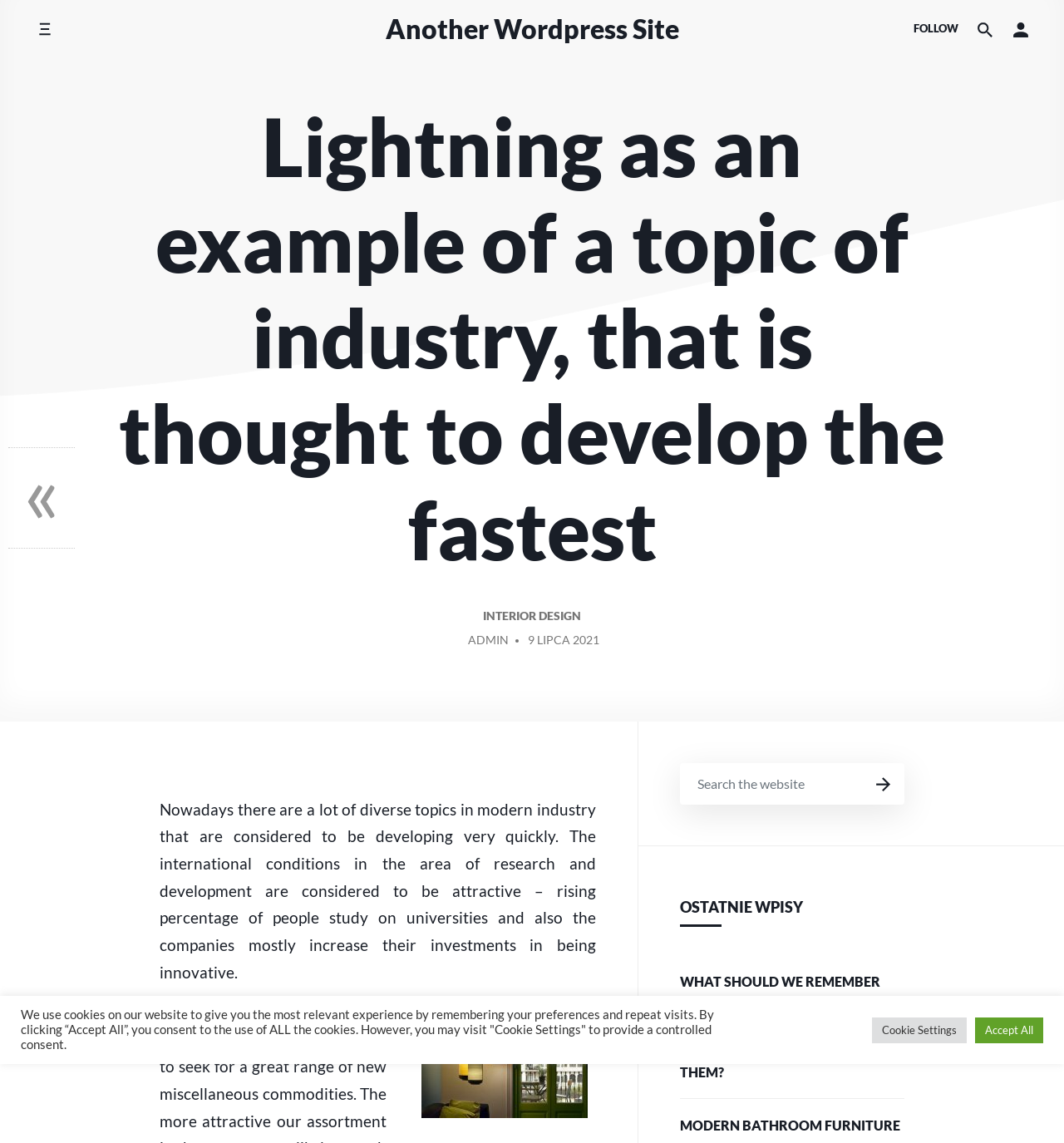Determine the bounding box coordinates of the region to click in order to accomplish the following instruction: "Search the website". Provide the coordinates as four float numbers between 0 and 1, specifically [left, top, right, bottom].

[0.91, 0.006, 0.943, 0.045]